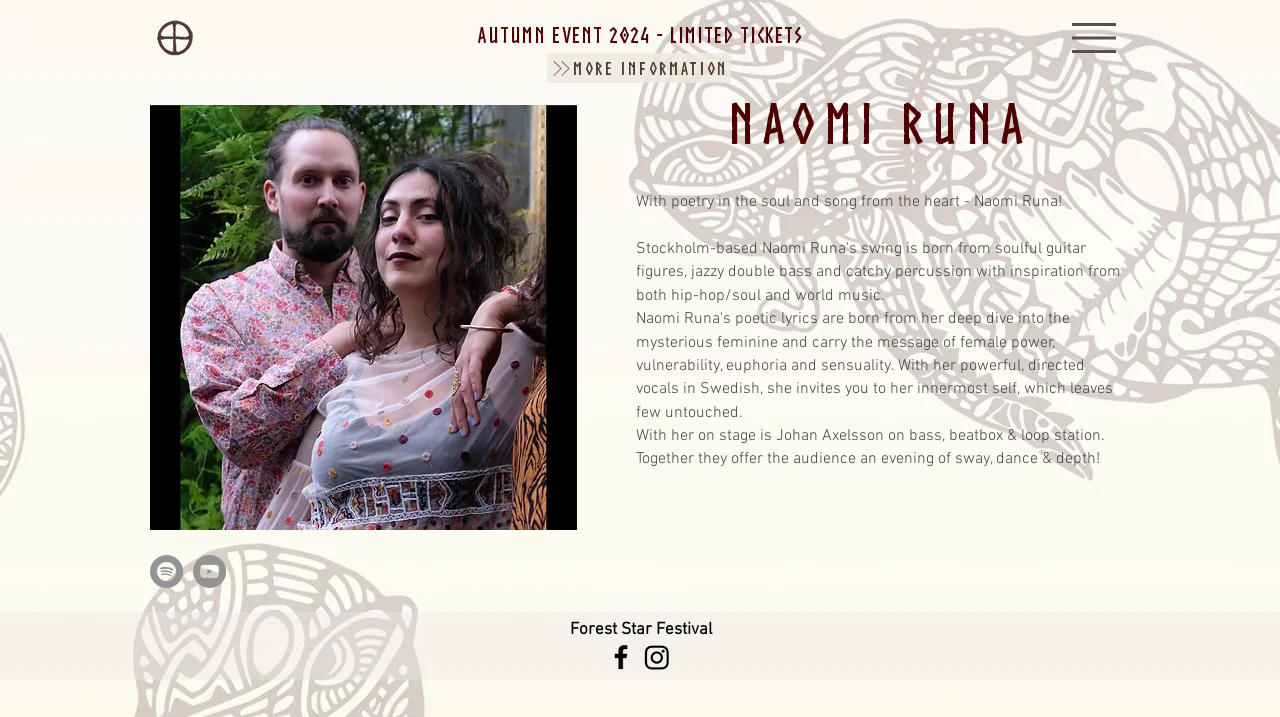What is the name of the performer?
Please give a detailed and elaborate answer to the question.

The name of the performer can be found in the heading element 'naomi runa' with bounding box coordinates [0.509, 0.13, 0.865, 0.215] and also in the image element 'Naomi.jpg' with bounding box coordinates [0.117, 0.147, 0.451, 0.739].